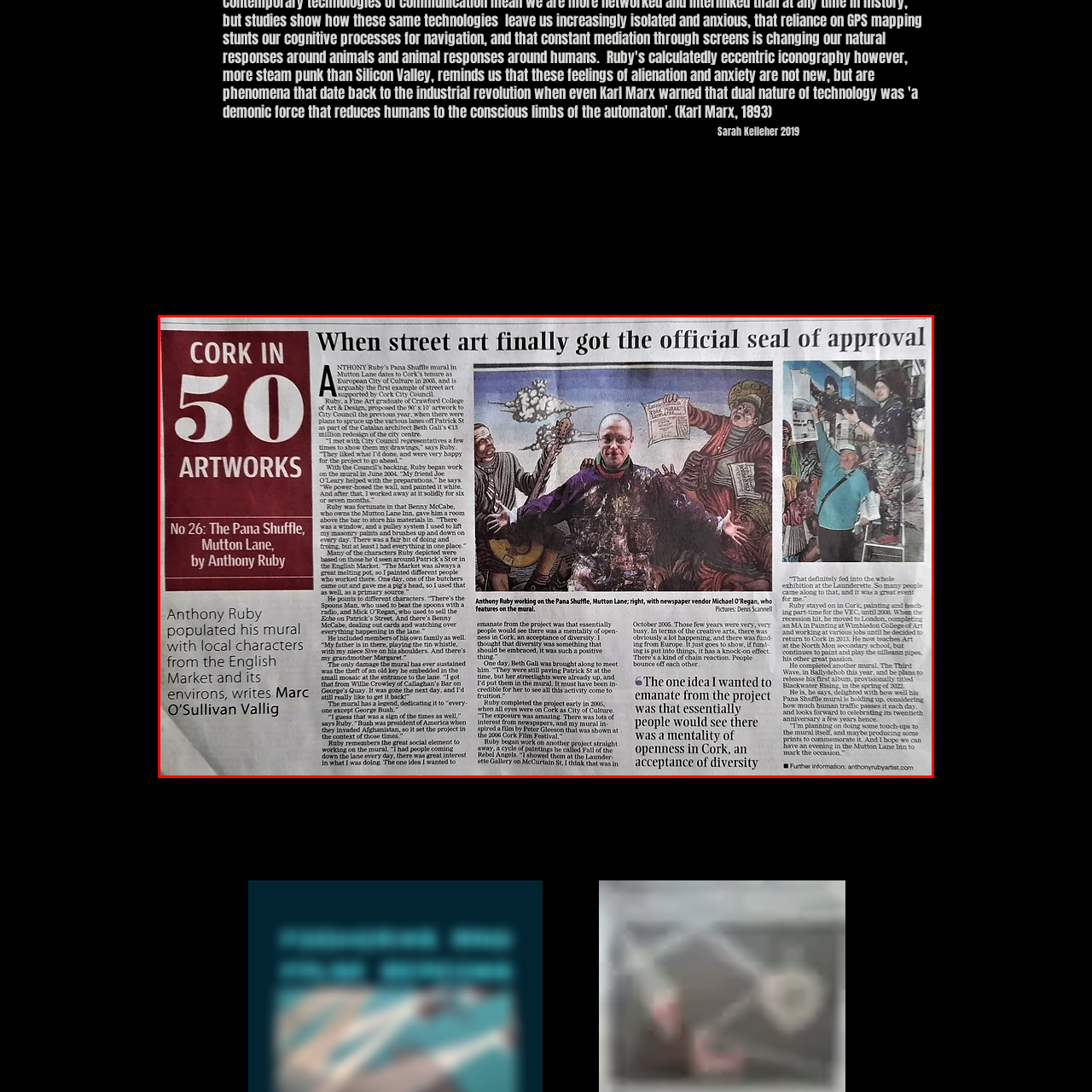Explain in detail what is depicted in the image within the red-bordered box.

The image depicts a newspaper article titled "When street art finally got the official seal of approval," highlighting Anthony Ruby's mural titled "The Pana Shuffle" located on Mutton Lane in Cork. The mural is described as a vibrant piece that incorporates local characters from the English Market and the surrounding area. 

The article features a photograph of Anthony Ruby actively working on the mural, showcasing his engagement in the artistic process. The image captures Ruby in a paint-splattered outfit, exuding enthusiasm as he gestures towards the artwork. To the right, there’s another photograph of Ruby alongside newspaper vendor Michael O'Regan, emphasizing the community connection established through this project.

This context positions Ruby's mural as not only a piece of art but also a significant project that reflects a mentality of openness and diversity in Cork. The article conveys admiration for the mural, noting its importance in the cultural landscape of the city, which aims to foster local pride and creativity.